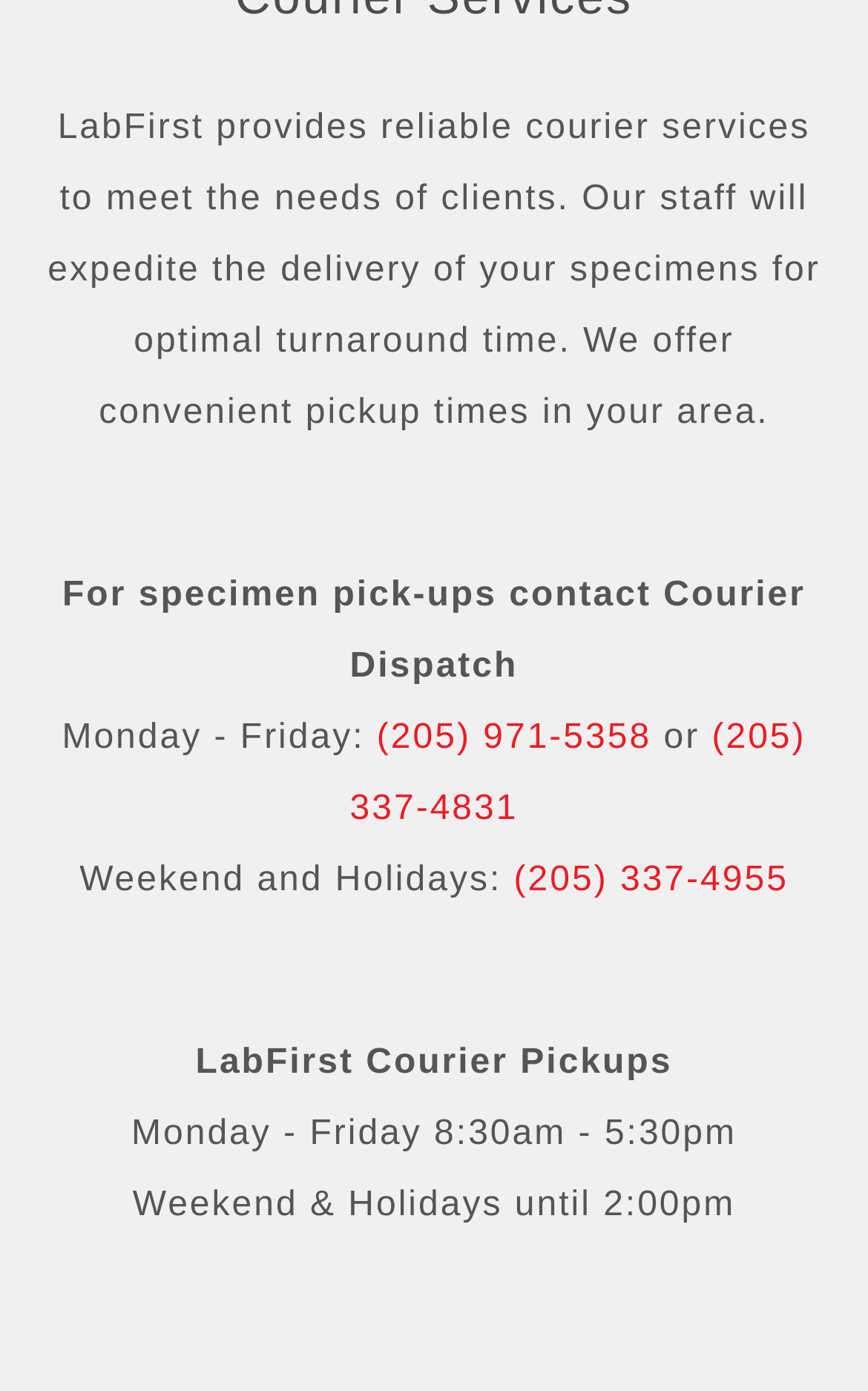What is the phone number for specimen pick-ups on weekdays?
Kindly offer a comprehensive and detailed response to the question.

The text 'Monday - Friday:' is followed by two phone numbers, '(205) 971-5358' and '(205) 337-4831'. Since '(205) 971-5358' comes first, it is likely the phone number for specimen pick-ups on weekdays.